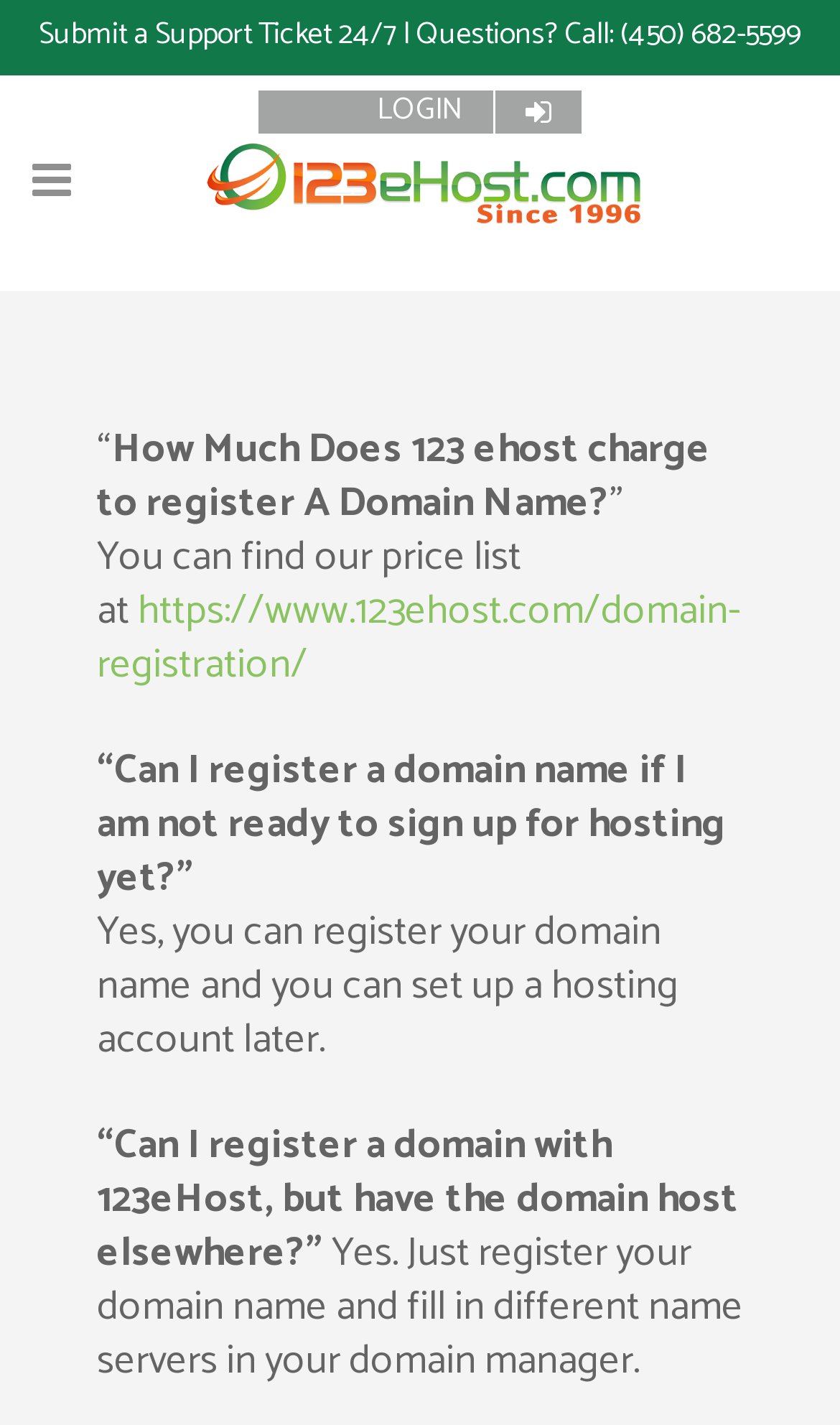Answer the following inquiry with a single word or phrase:
What is the purpose of the 'Submit a Support Ticket 24/7' link?

To submit a support ticket